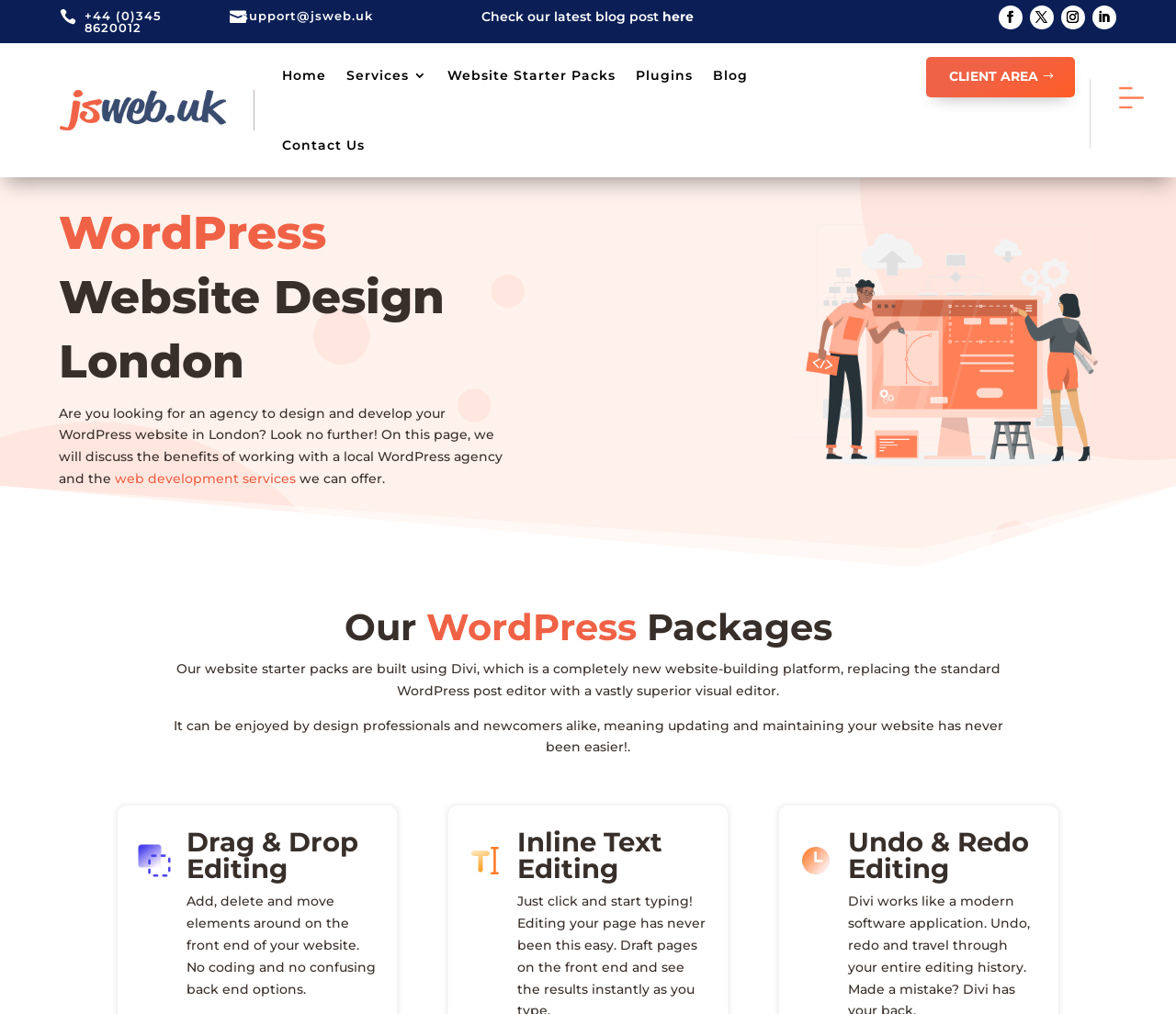What is the benefit of using Divi mentioned on the webpage?
Please provide a comprehensive answer based on the contents of the image.

I found the benefit of using Divi by reading the static text element that describes the feature of Divi, which says 'It can be enjoyed by design professionals and newcomers alike, meaning updating and maintaining your website has never been easier!'.